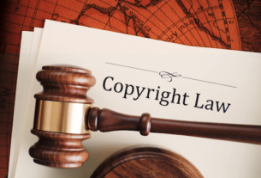Answer the question using only a single word or phrase: 
What is the significance of the gold band around the gavel?

It suggests significance